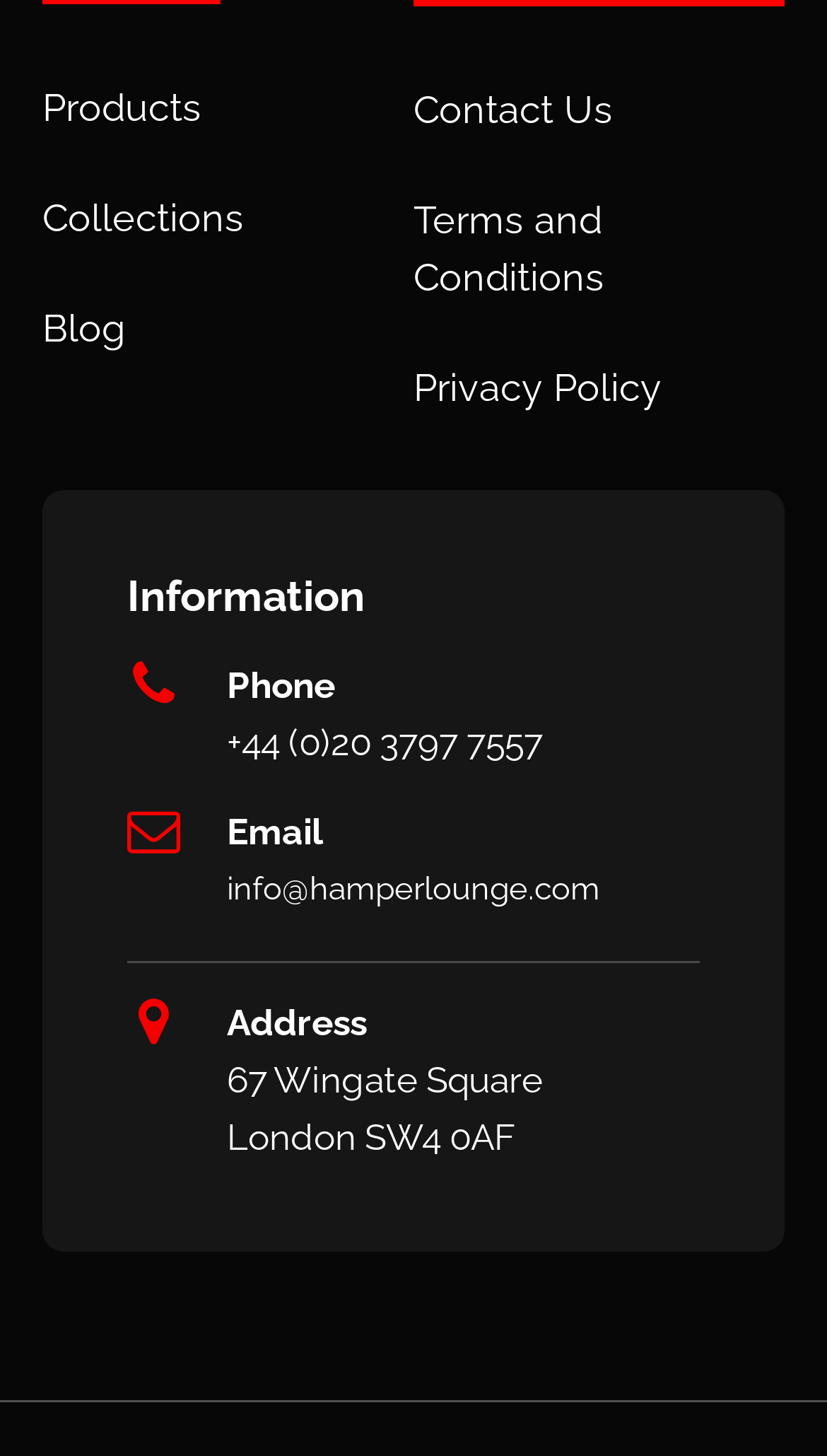What is the phone number to contact?
Based on the image, answer the question with a single word or brief phrase.

+44 (0)20 3797 7557